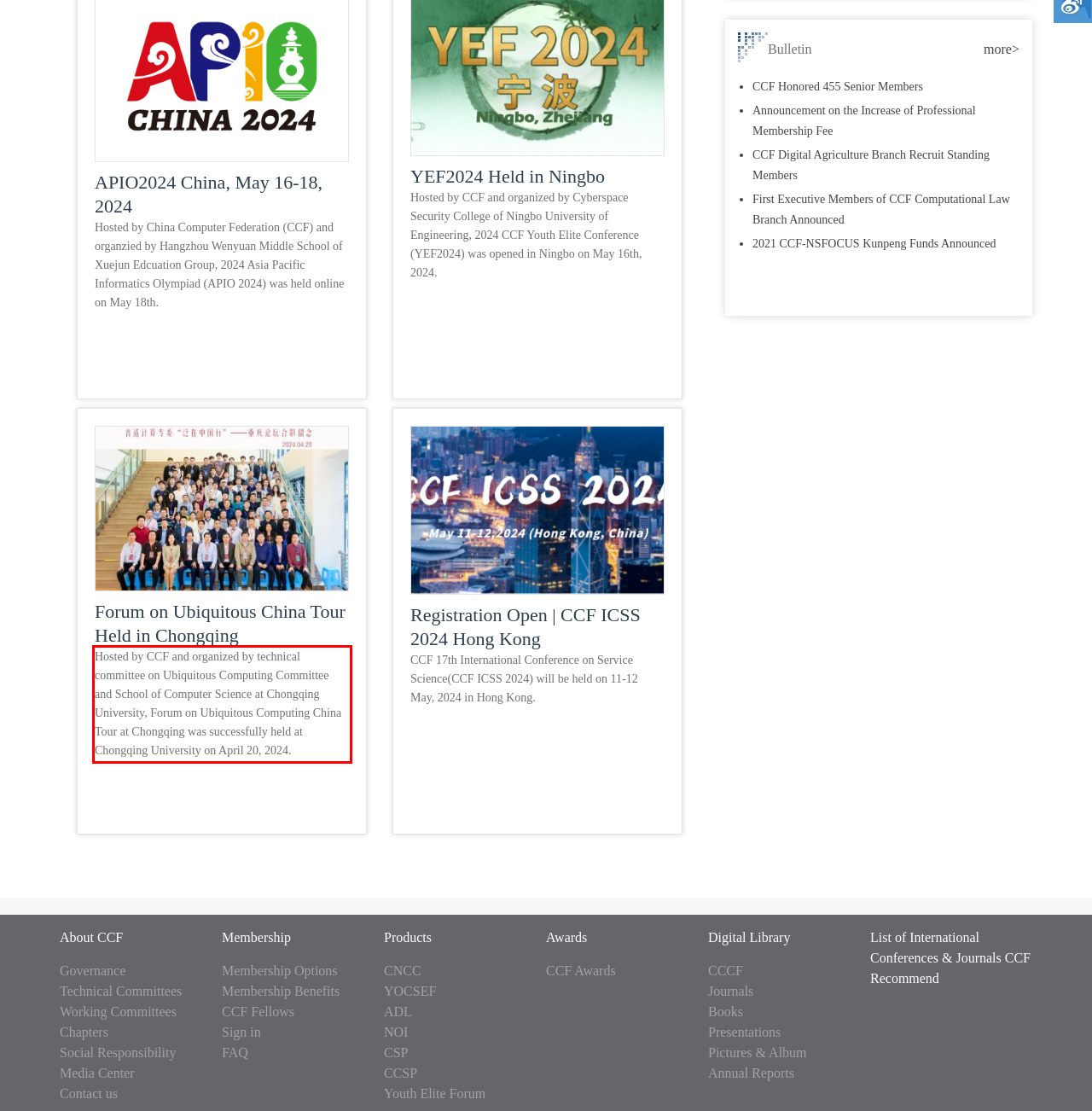You are provided with a screenshot of a webpage featuring a red rectangle bounding box. Extract the text content within this red bounding box using OCR.

Hosted by CCF and organized by technical committee on Ubiquitous Computing Committee and School of Computer Science at Chongqing University, Forum on Ubiquitous Computing China Tour at Chongqing was successfully held at Chongqing University on April 20, 2024.